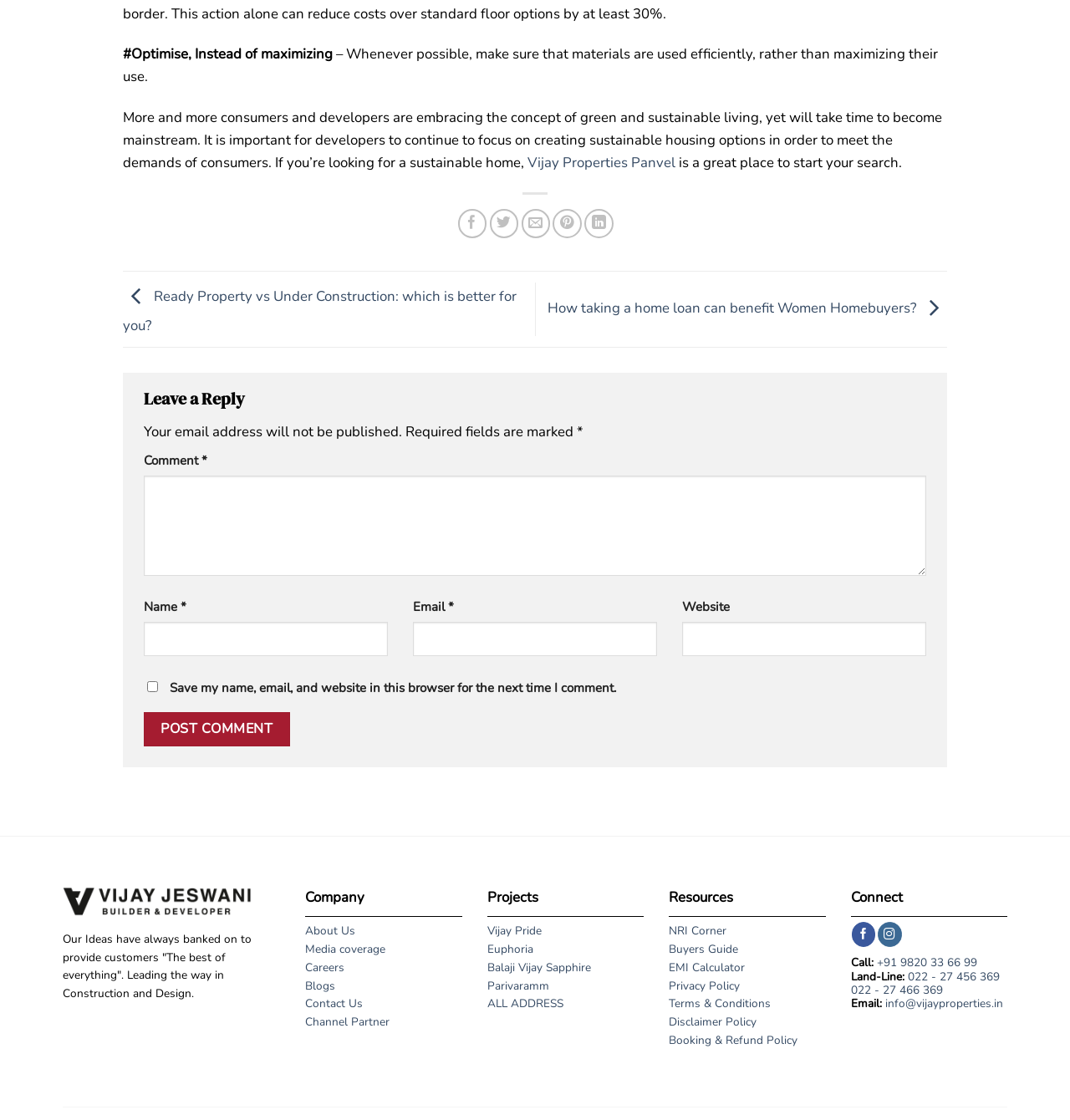Identify the bounding box coordinates of the section to be clicked to complete the task described by the following instruction: "Leave a comment". The coordinates should be four float numbers between 0 and 1, formatted as [left, top, right, bottom].

[0.134, 0.404, 0.188, 0.419]